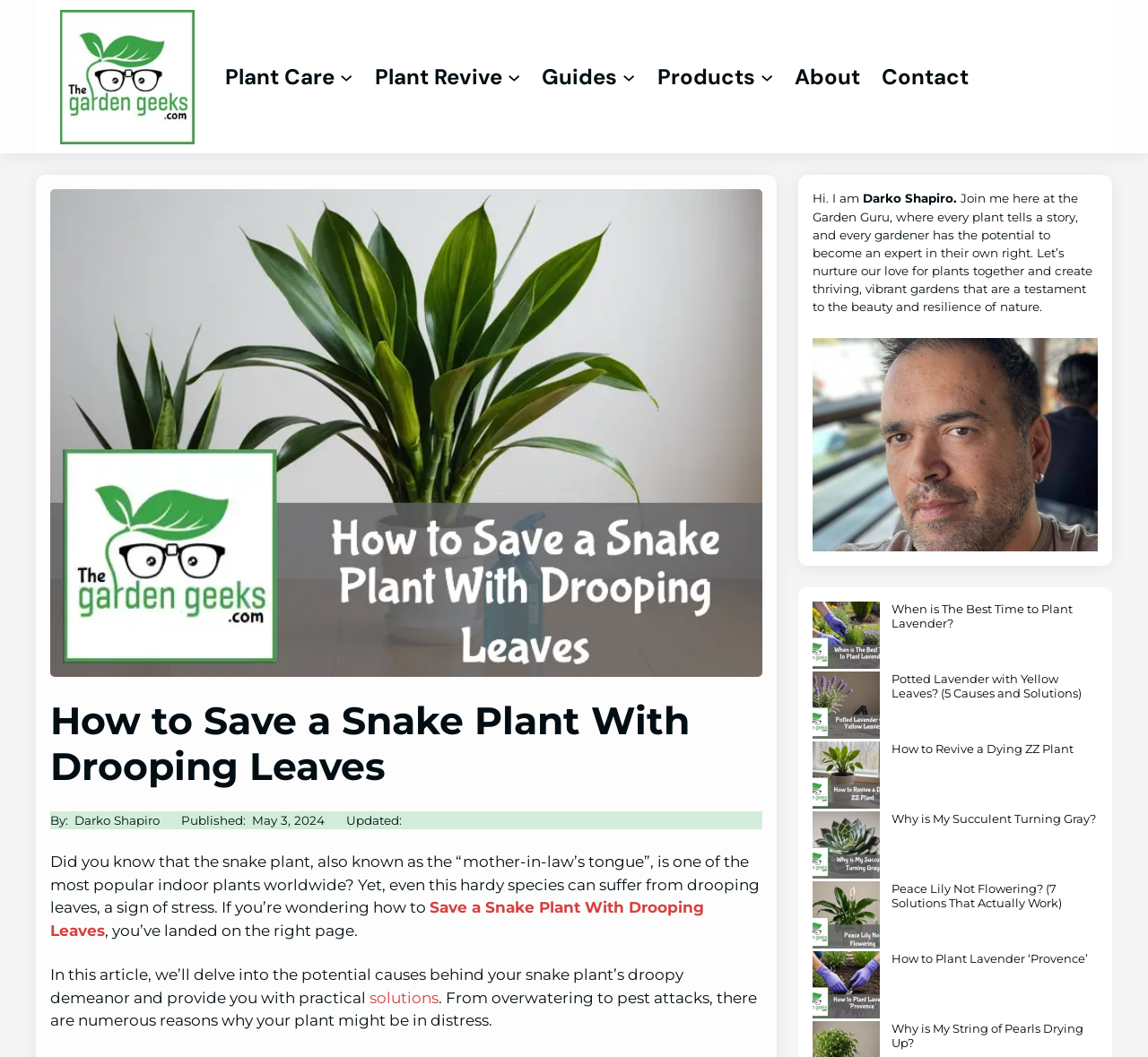Could you specify the bounding box coordinates for the clickable section to complete the following instruction: "Click the 'Contact' link"?

[0.768, 0.06, 0.844, 0.086]